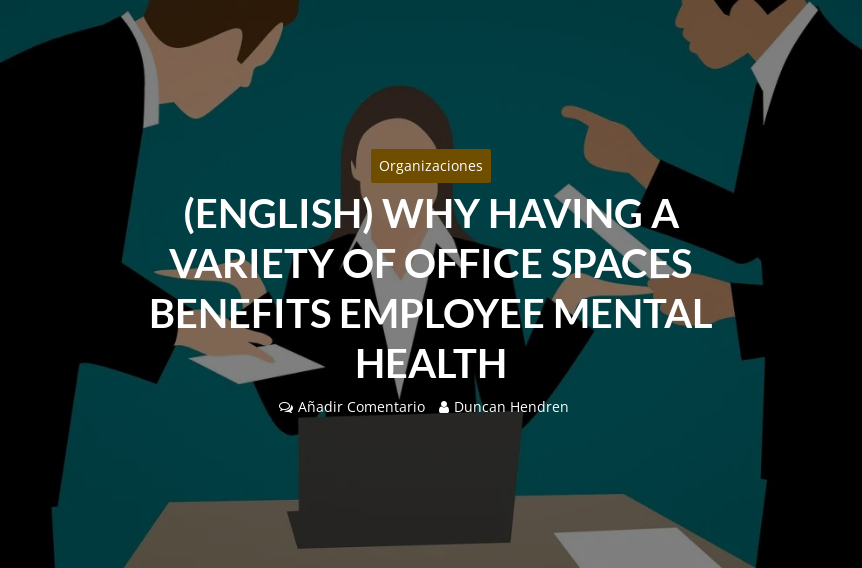What is the purpose of the design?
Respond to the question with a single word or phrase according to the image.

Informative and professional